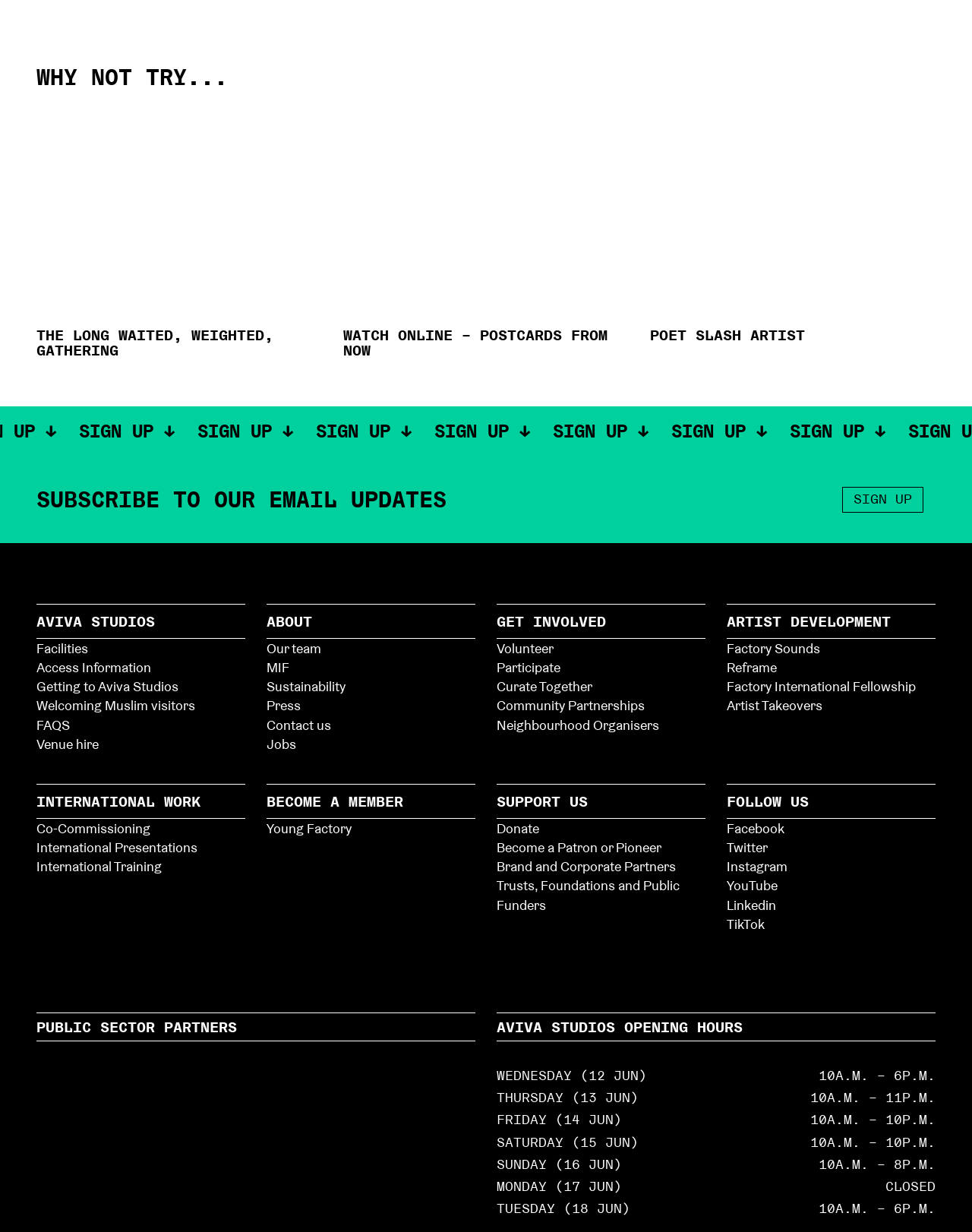Based on the element description: "Community Partnerships", identify the bounding box coordinates for this UI element. The coordinates must be four float numbers between 0 and 1, listed as [left, top, right, bottom].

[0.511, 0.566, 0.663, 0.58]